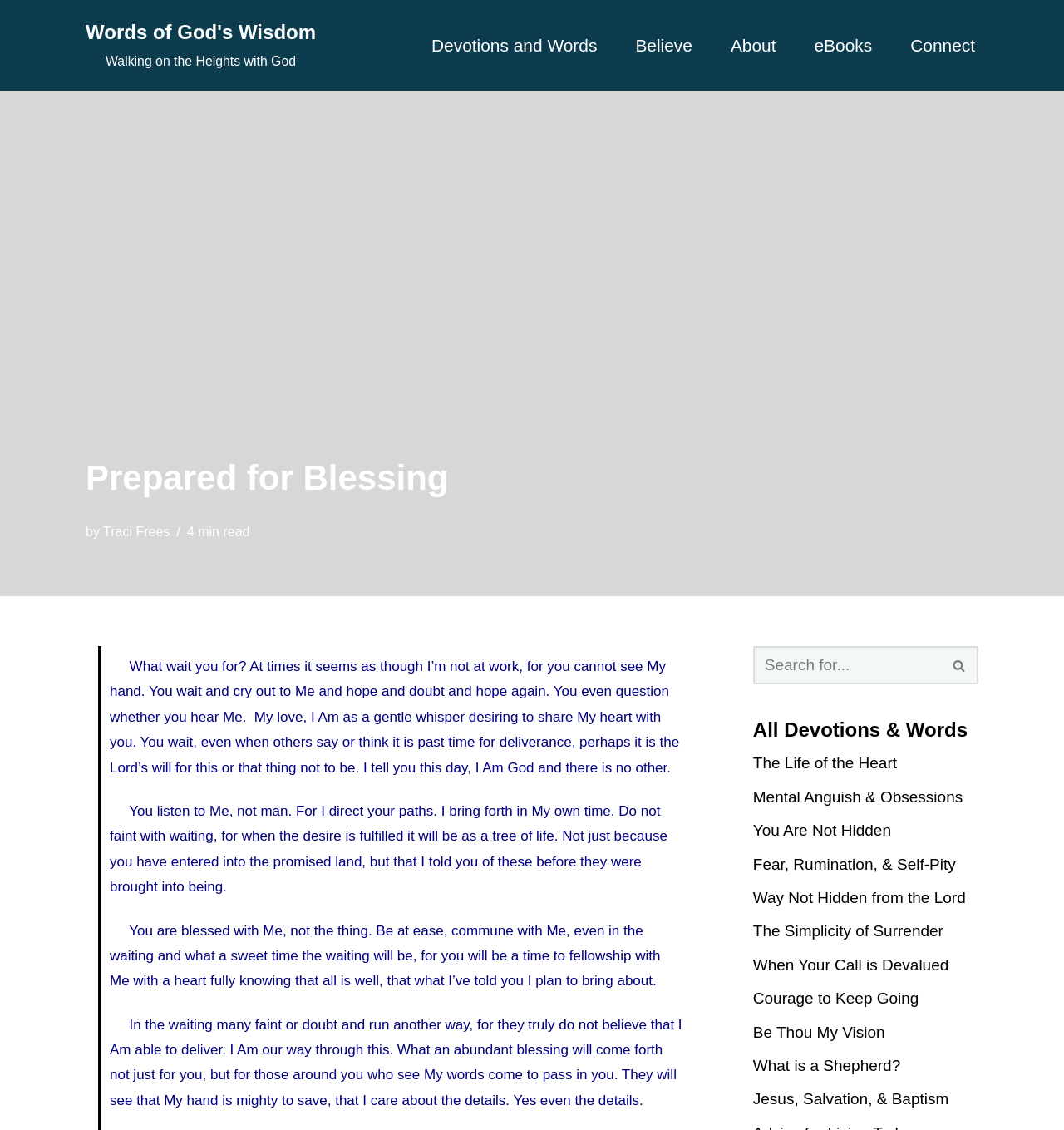Explain the webpage in detail.

This webpage is titled "Prepared for Blessing – Words of God's Wisdom" and appears to be a blog or devotional website. At the top, there is a link to "Skip to content" and a navigation menu labeled "Primary Menu" with five links: "Devotions and Words", "Believe", "About", "eBooks", and "Connect".

Below the navigation menu, there is a heading "Prepared for Blessing" followed by the author's name, "Traci Frees", and a note indicating that the content takes approximately 4 minutes to read.

The main content of the webpage is a devotional passage, divided into four paragraphs, which discusses the importance of trusting in God's timing and not doubting His ability to deliver. The passage is written in a conversational tone, with God speaking directly to the reader.

To the right of the devotional passage, there is a search box with a search button and a magnifying glass icon. Below the search box, there are 11 links to other devotional articles, each with a descriptive title.

At the bottom of the webpage, there is no visible footer or copyright information. Overall, the webpage has a clean and simple design, with a focus on presenting the devotional content in a clear and readable format.